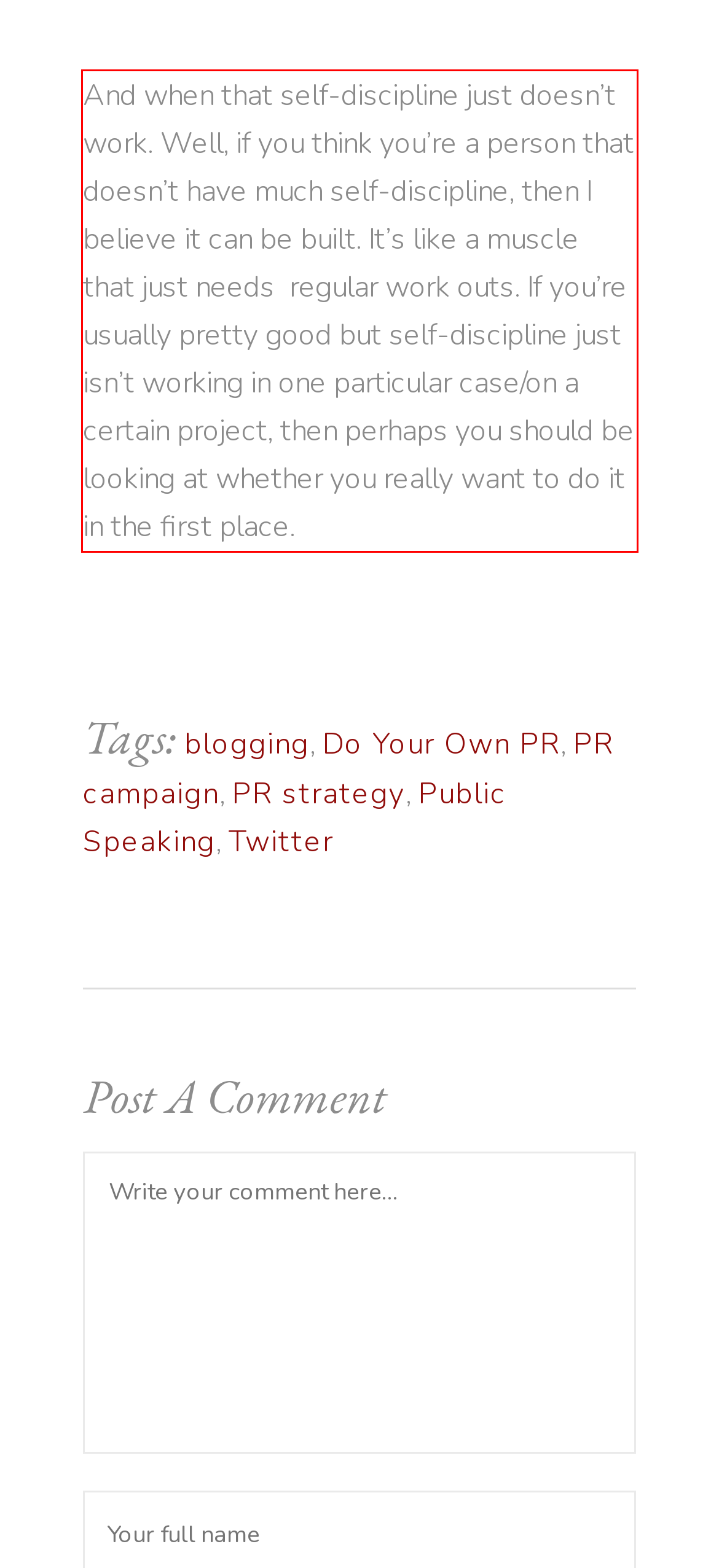Please identify and extract the text from the UI element that is surrounded by a red bounding box in the provided webpage screenshot.

And when that self-discipline just doesn’t work. Well, if you think you’re a person that doesn’t have much self-discipline, then I believe it can be built. It’s like a muscle that just needs regular work outs. If you’re usually pretty good but self-discipline just isn’t working in one particular case/on a certain project, then perhaps you should be looking at whether you really want to do it in the first place.